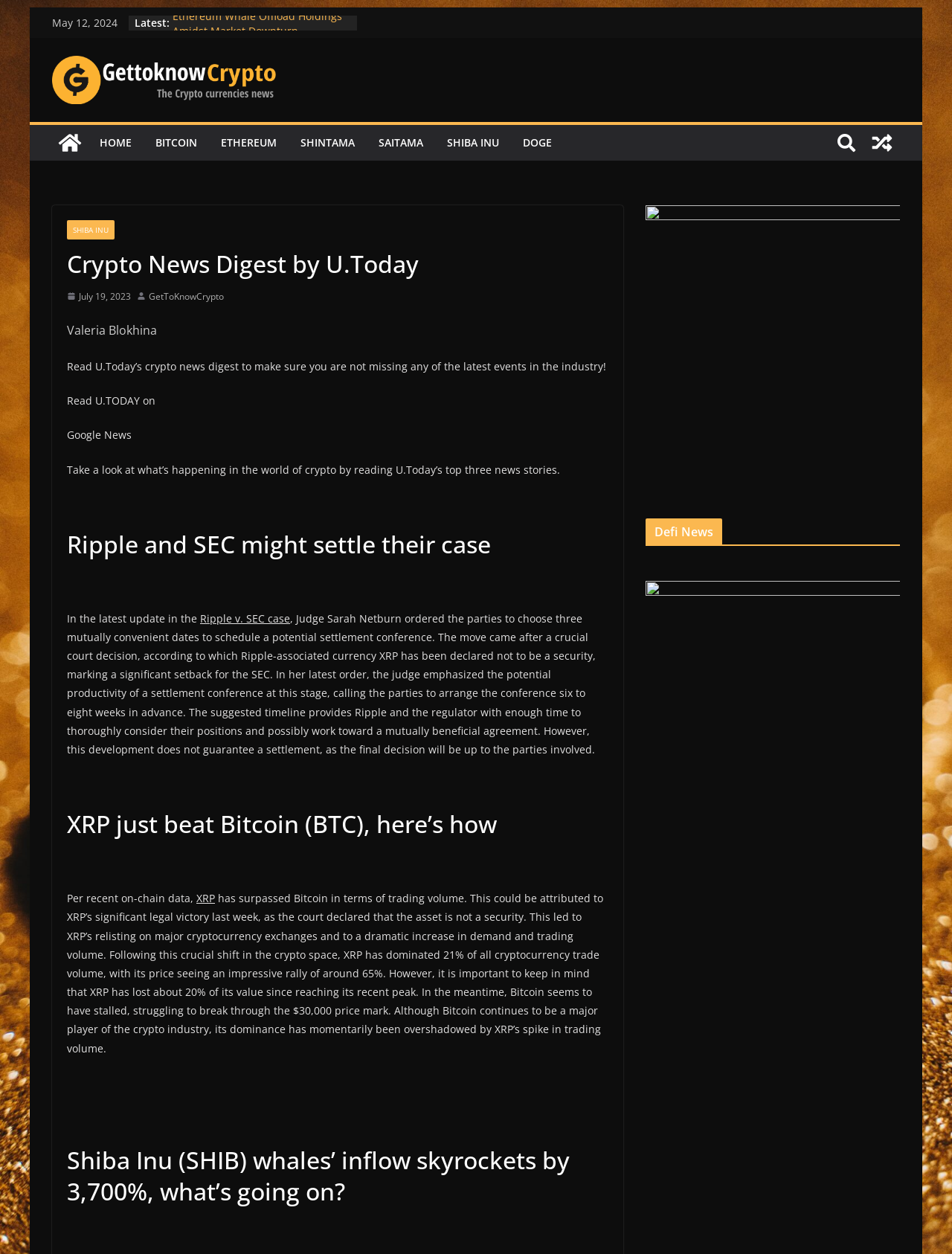Find the bounding box coordinates of the element to click in order to complete the given instruction: "Read the recent devotion for Ascension - Week 1 - Monday."

None